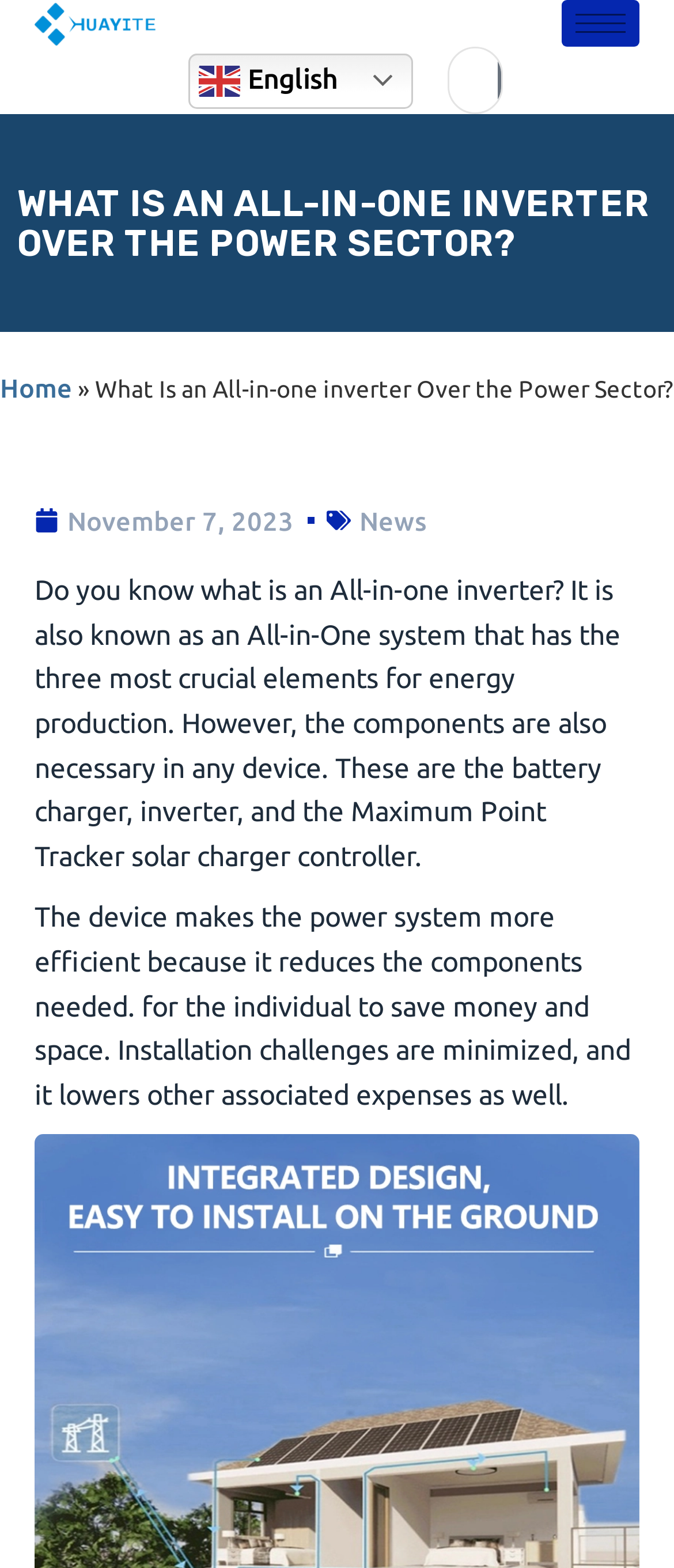What is the date of the latest article?
Offer a detailed and full explanation in response to the question.

The date of the latest article is found on the webpage, where it says 'November 7, 2023' below the main heading.